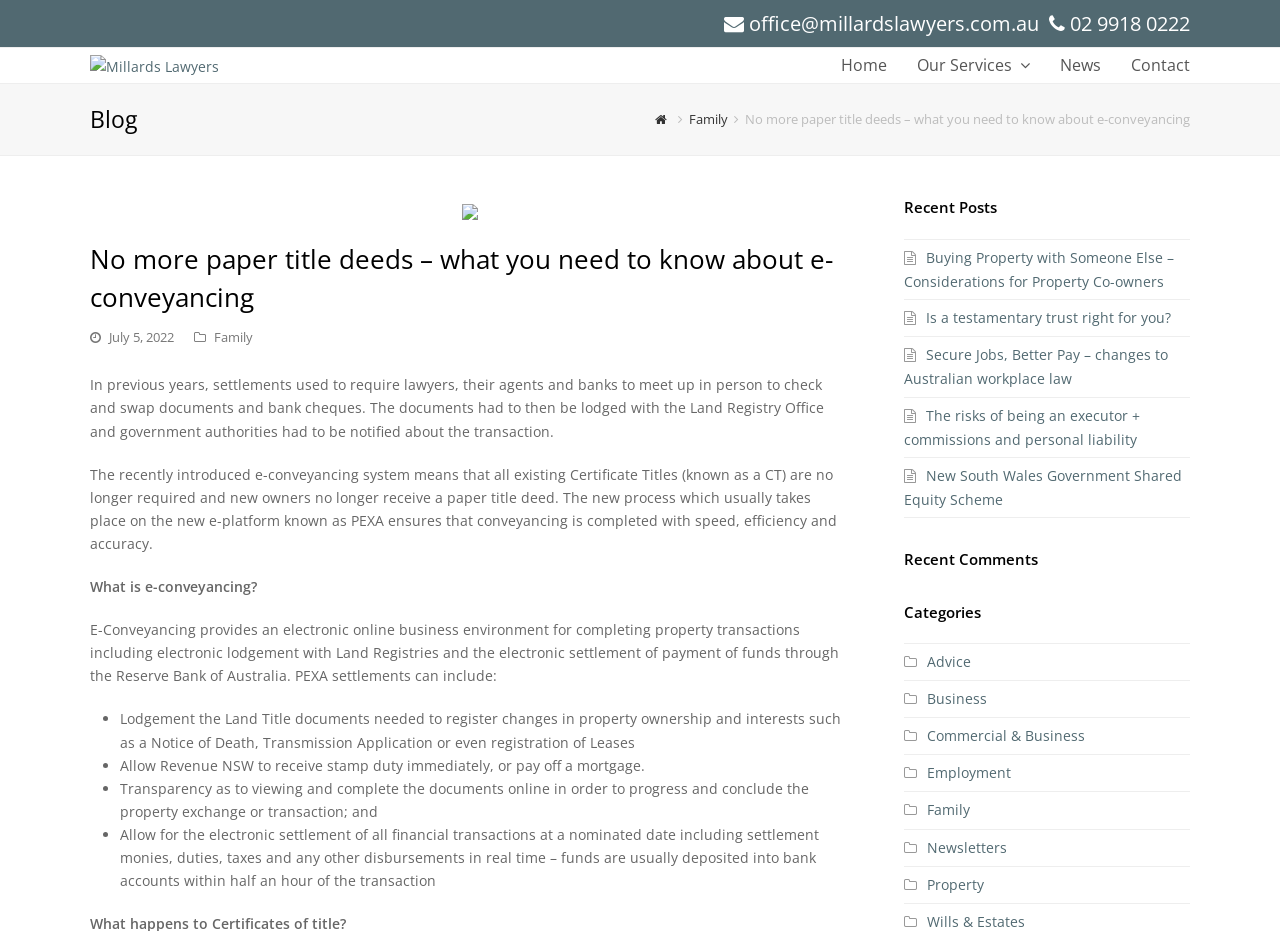Determine the bounding box coordinates of the clickable area required to perform the following instruction: "Read the blog post about e-conveyancing". The coordinates should be represented as four float numbers between 0 and 1: [left, top, right, bottom].

[0.07, 0.257, 0.663, 0.341]